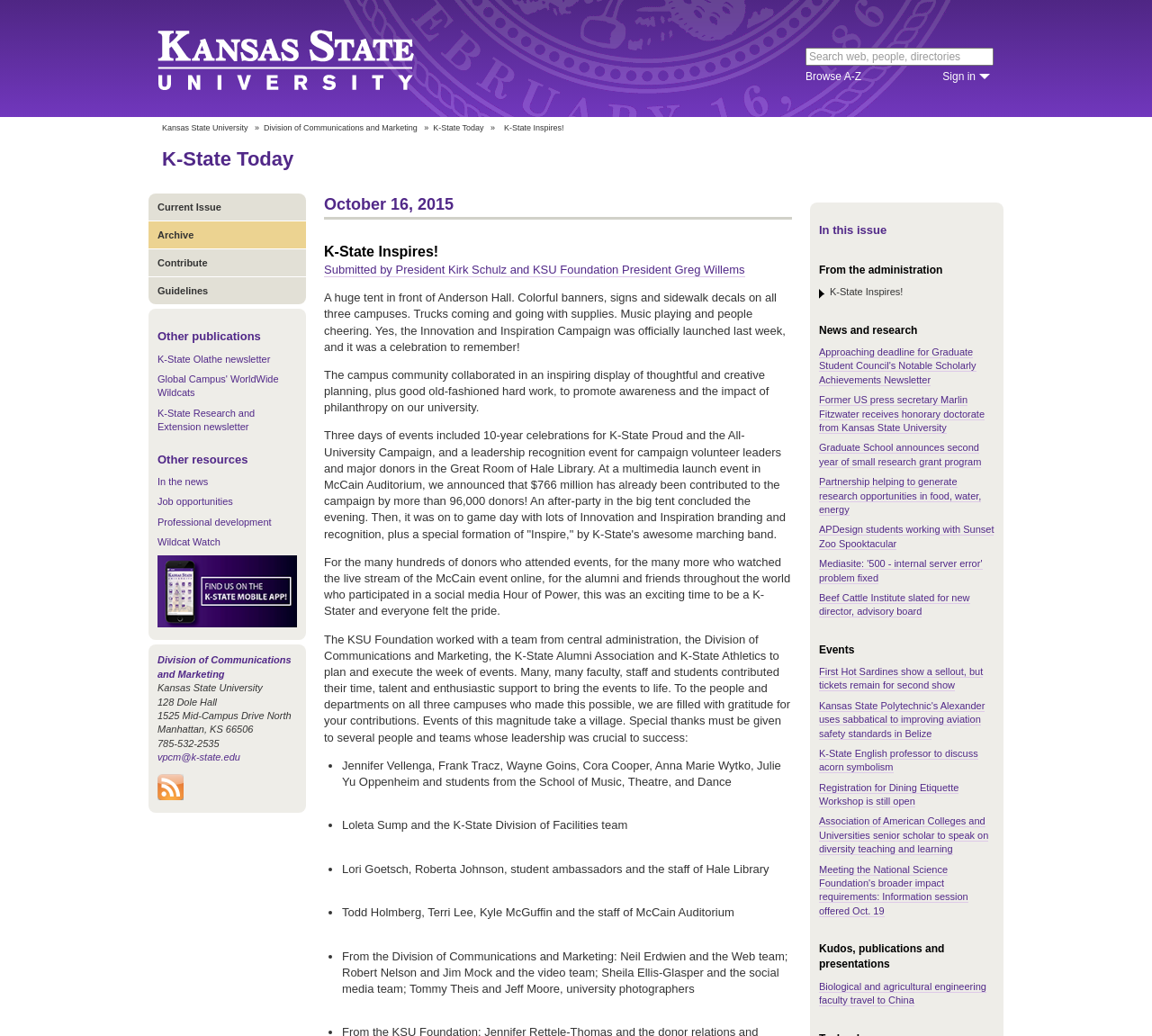Show the bounding box coordinates of the element that should be clicked to complete the task: "Read current issue of K-State Today".

[0.129, 0.187, 0.266, 0.213]